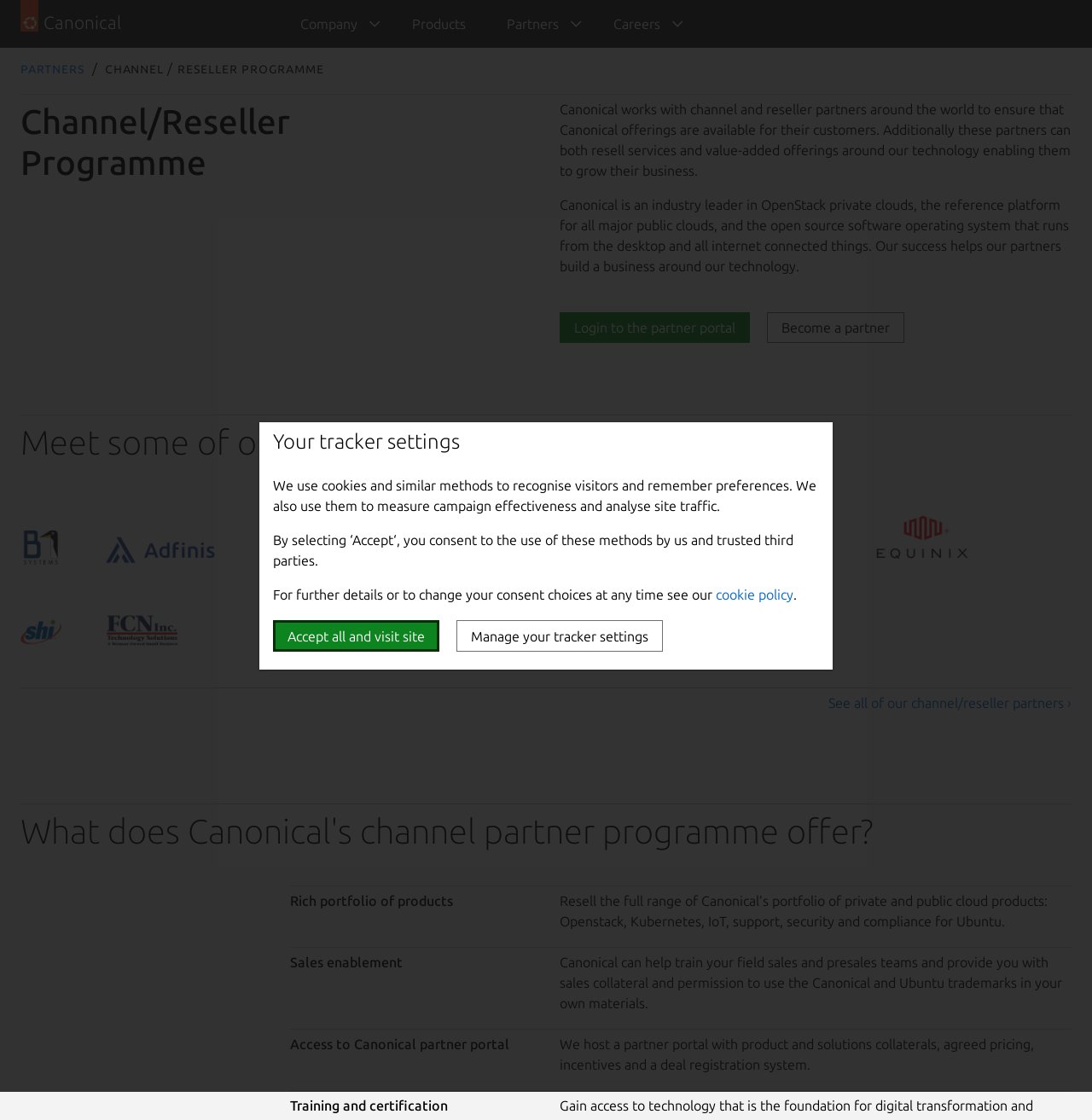What is the purpose of Canonical's channel partner programme?
Look at the image and respond with a single word or a short phrase.

To ensure Canonical offerings are available